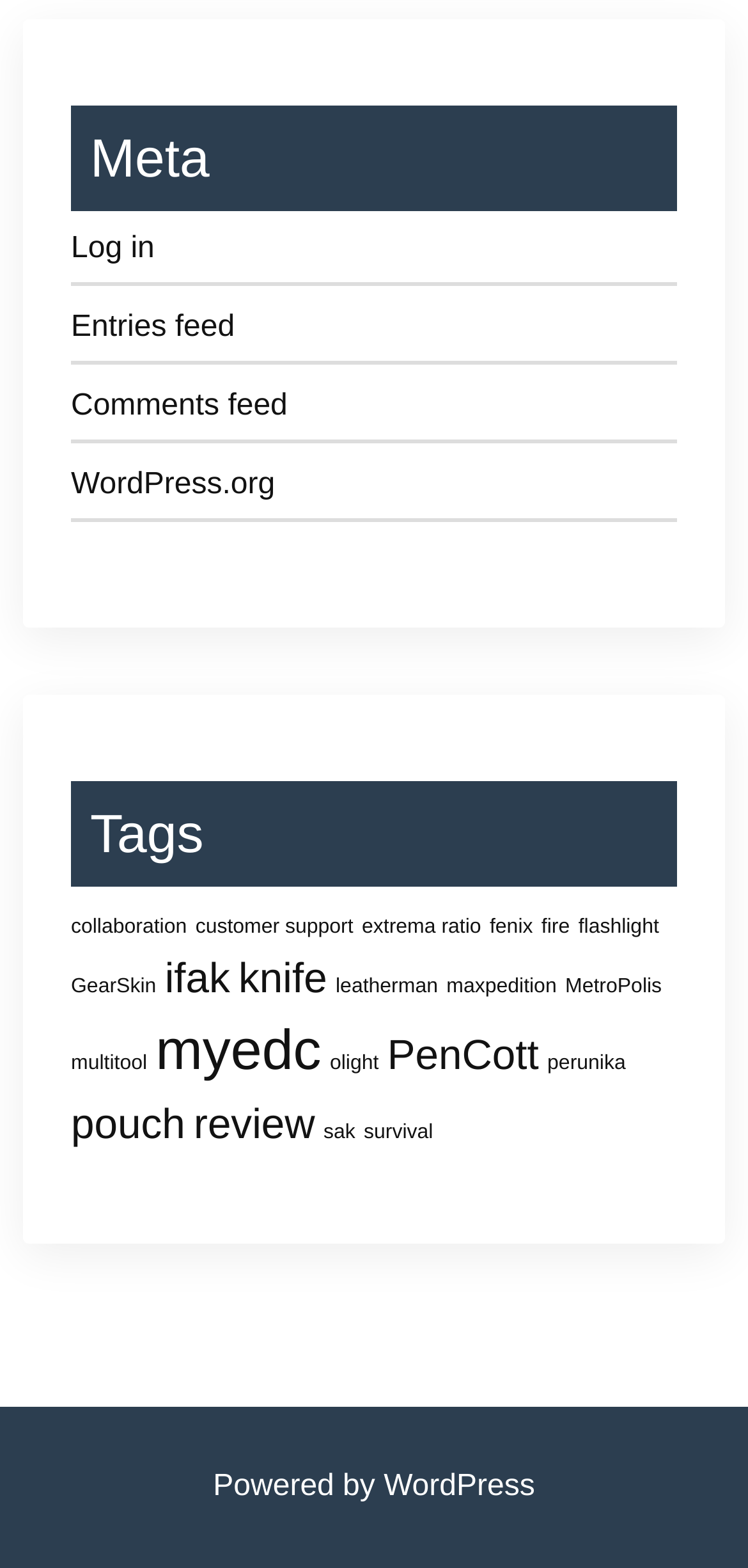Locate the bounding box coordinates of the region to be clicked to comply with the following instruction: "Log in to the website". The coordinates must be four float numbers between 0 and 1, in the form [left, top, right, bottom].

[0.095, 0.144, 0.905, 0.182]